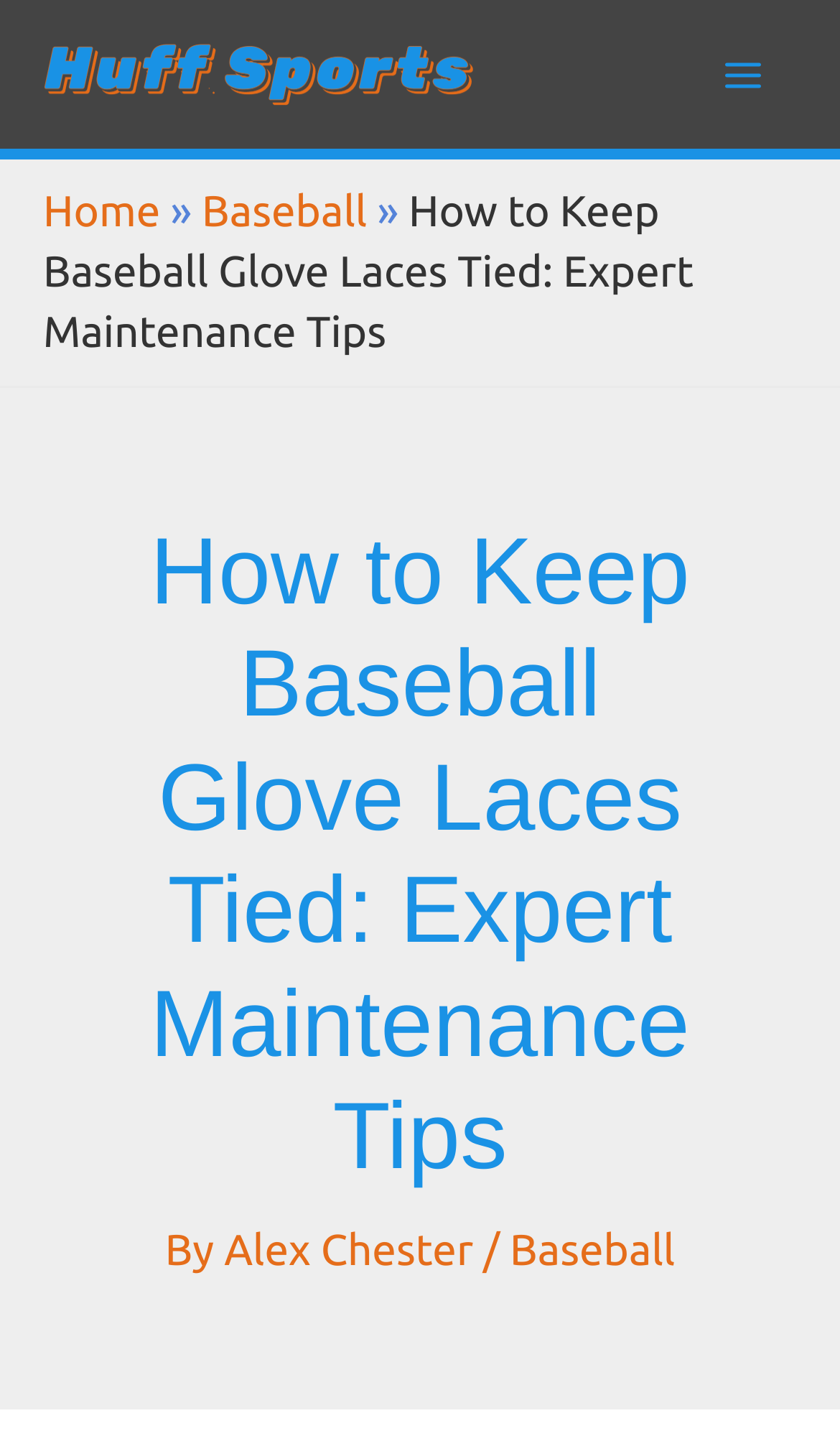Please answer the following query using a single word or phrase: 
What is the current page about?

Baseball glove maintenance